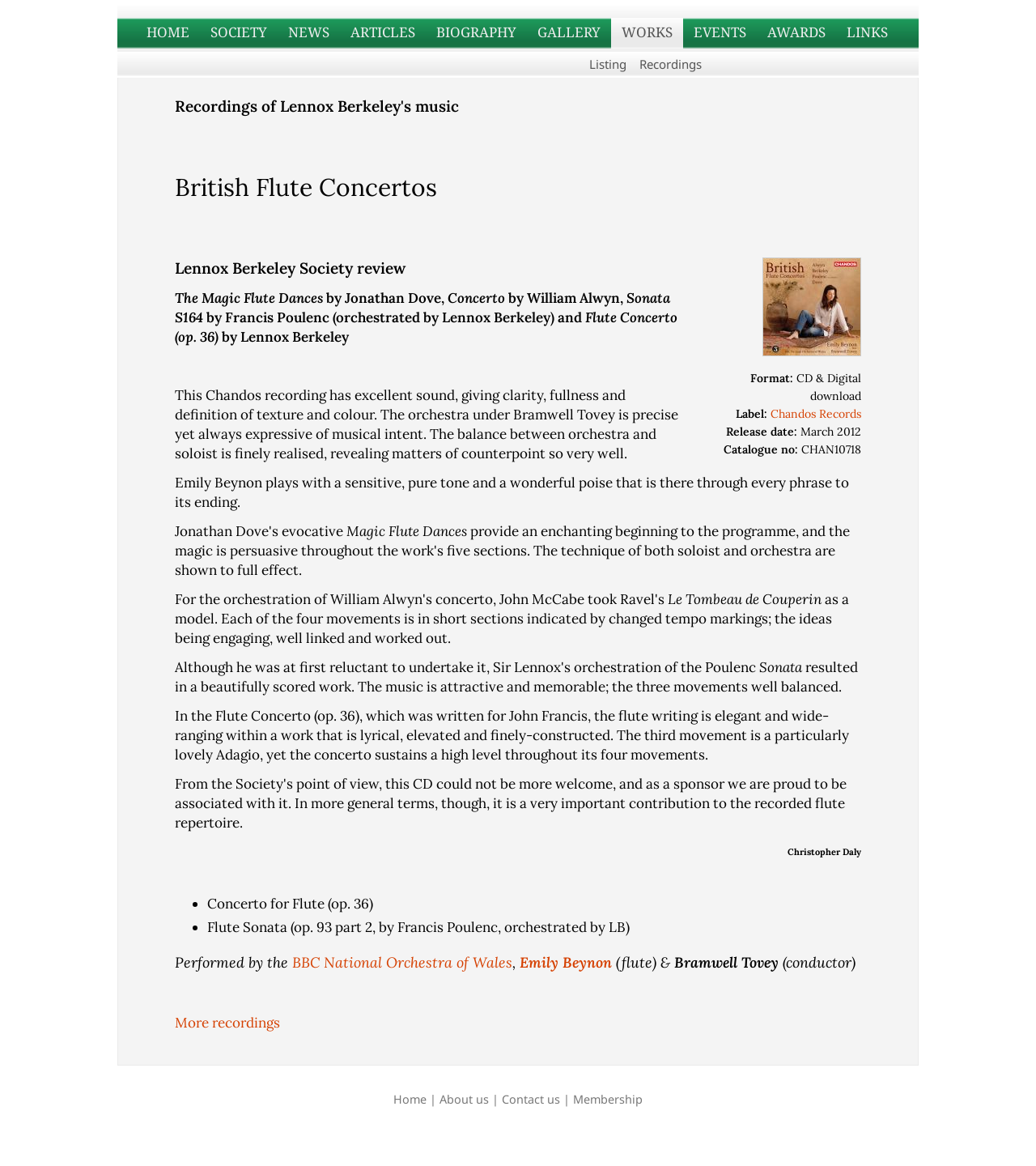Using the information in the image, give a detailed answer to the following question: Who is the conductor of the orchestra?

The conductor's name can be found in the paragraph that describes the performance of the orchestra. It is mentioned as 'Bramwell Tovey (conductor)'.